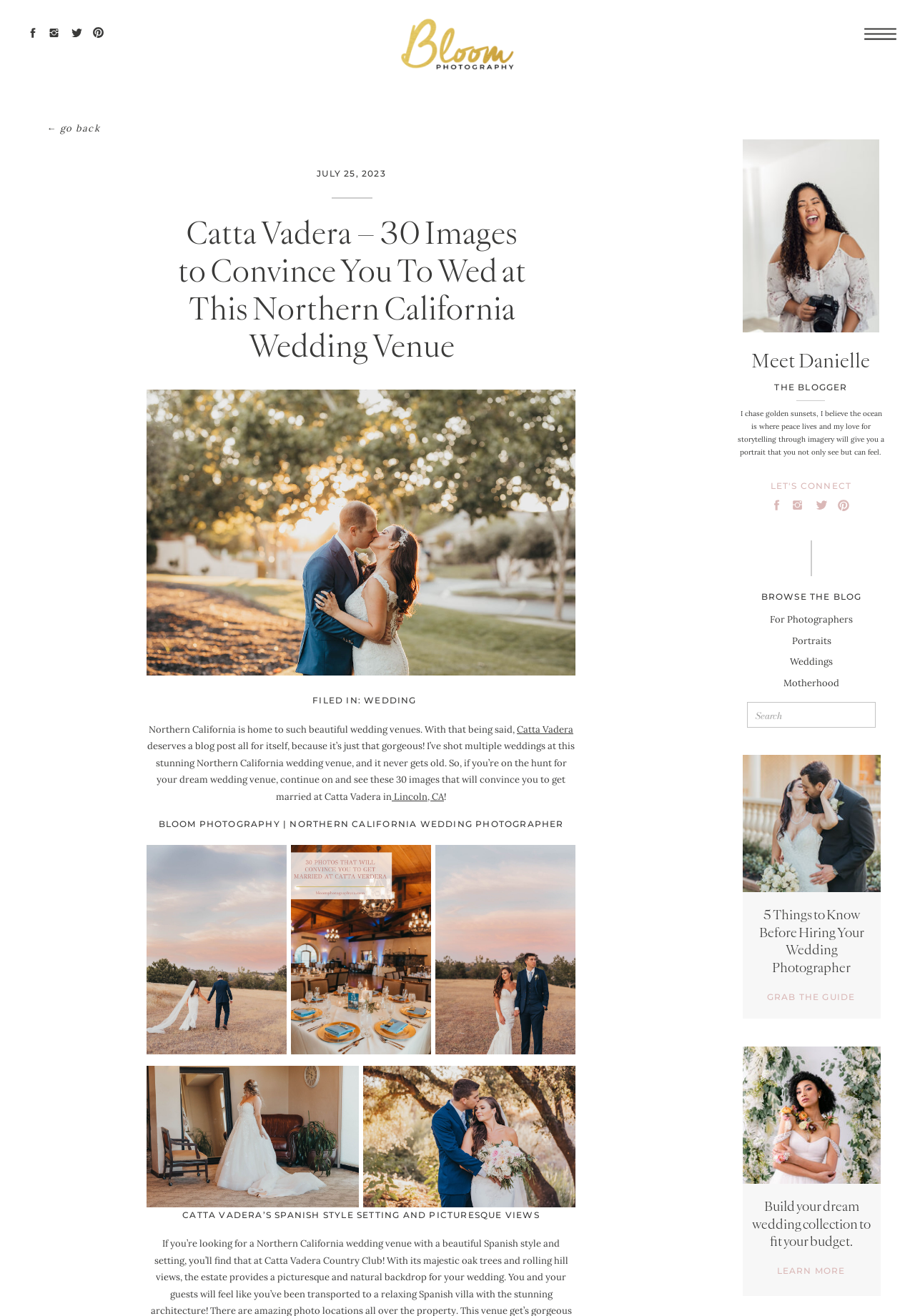Pinpoint the bounding box coordinates of the element you need to click to execute the following instruction: "Search for something". The bounding box should be represented by four float numbers between 0 and 1, in the format [left, top, right, bottom].

None